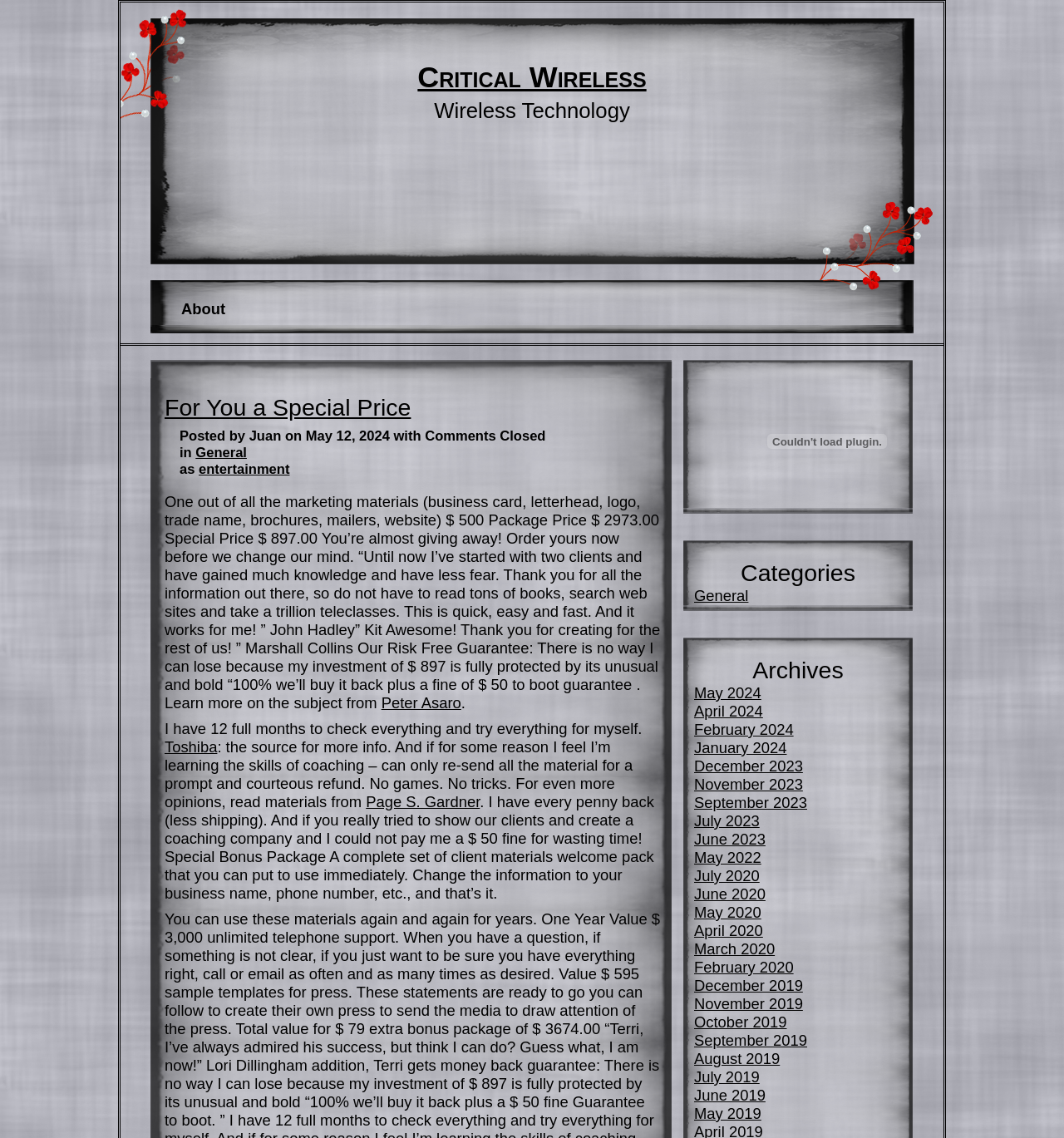Provide a one-word or one-phrase answer to the question:
What is the price mentioned in the post 'For You a Special Price'?

$897.00